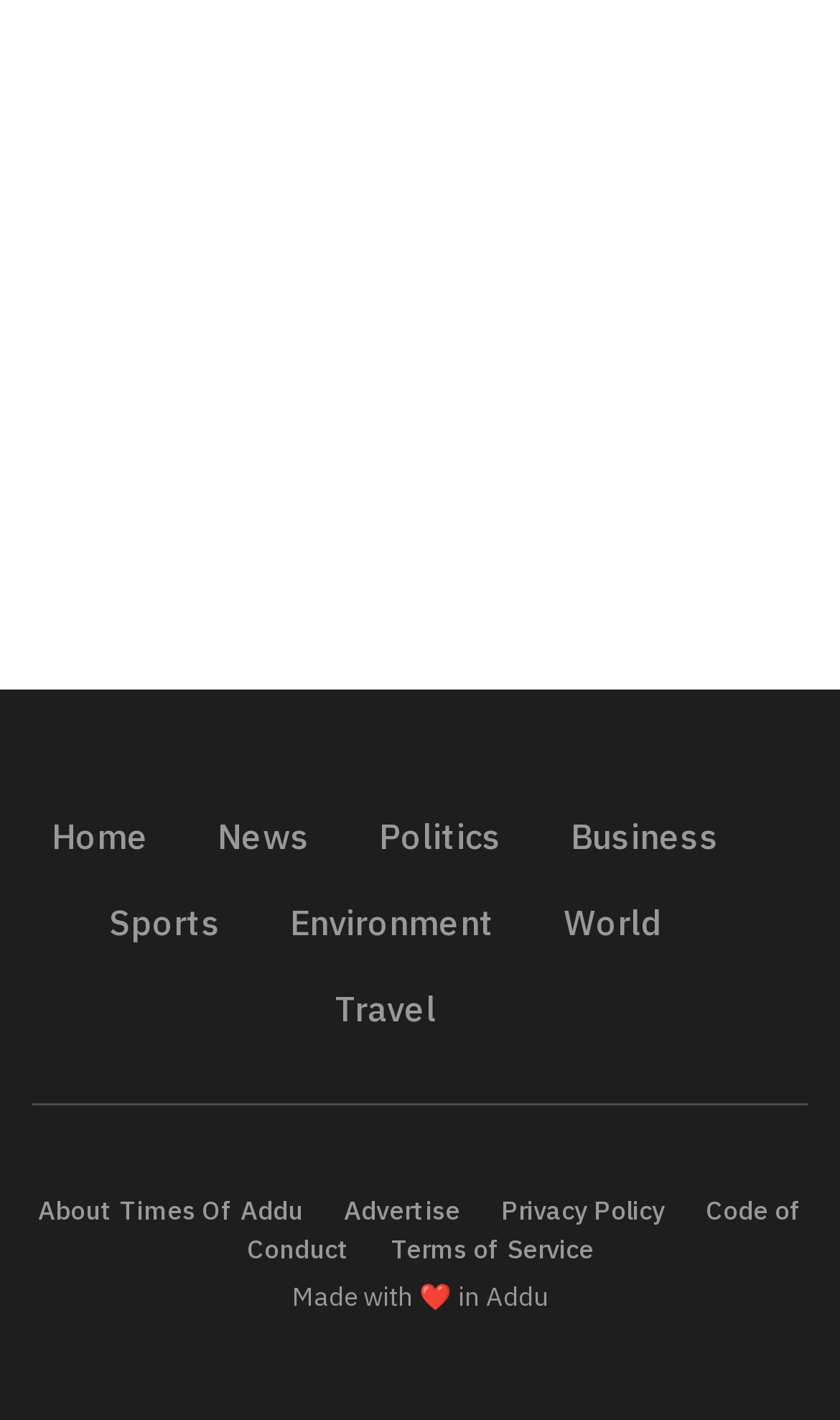Please identify the bounding box coordinates of the region to click in order to complete the given instruction: "learn about environment". The coordinates should be four float numbers between 0 and 1, i.e., [left, top, right, bottom].

[0.345, 0.619, 0.629, 0.68]